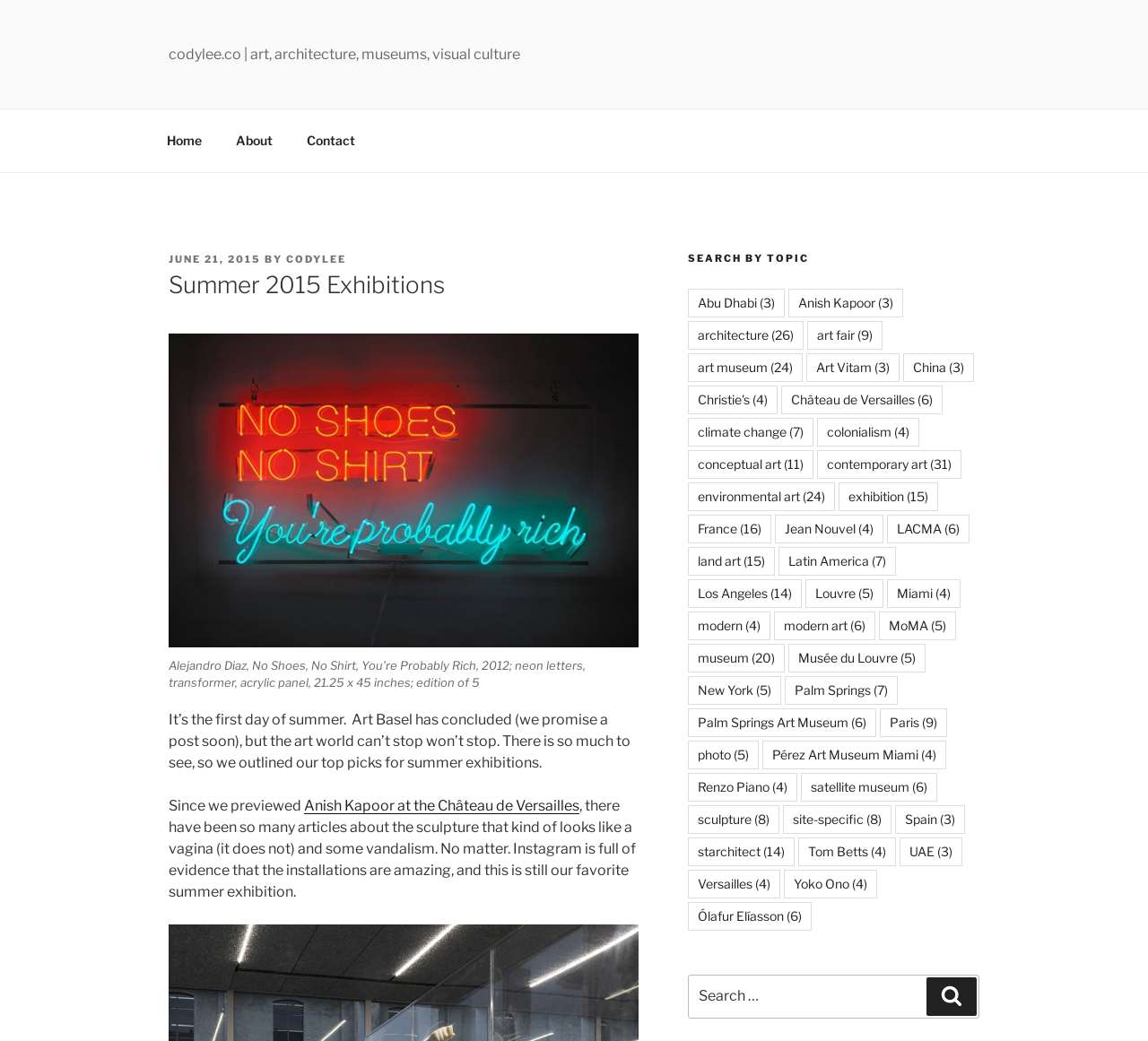Find the bounding box coordinates of the element I should click to carry out the following instruction: "View the 'Summer 2015 Exhibitions' heading".

[0.147, 0.258, 0.556, 0.29]